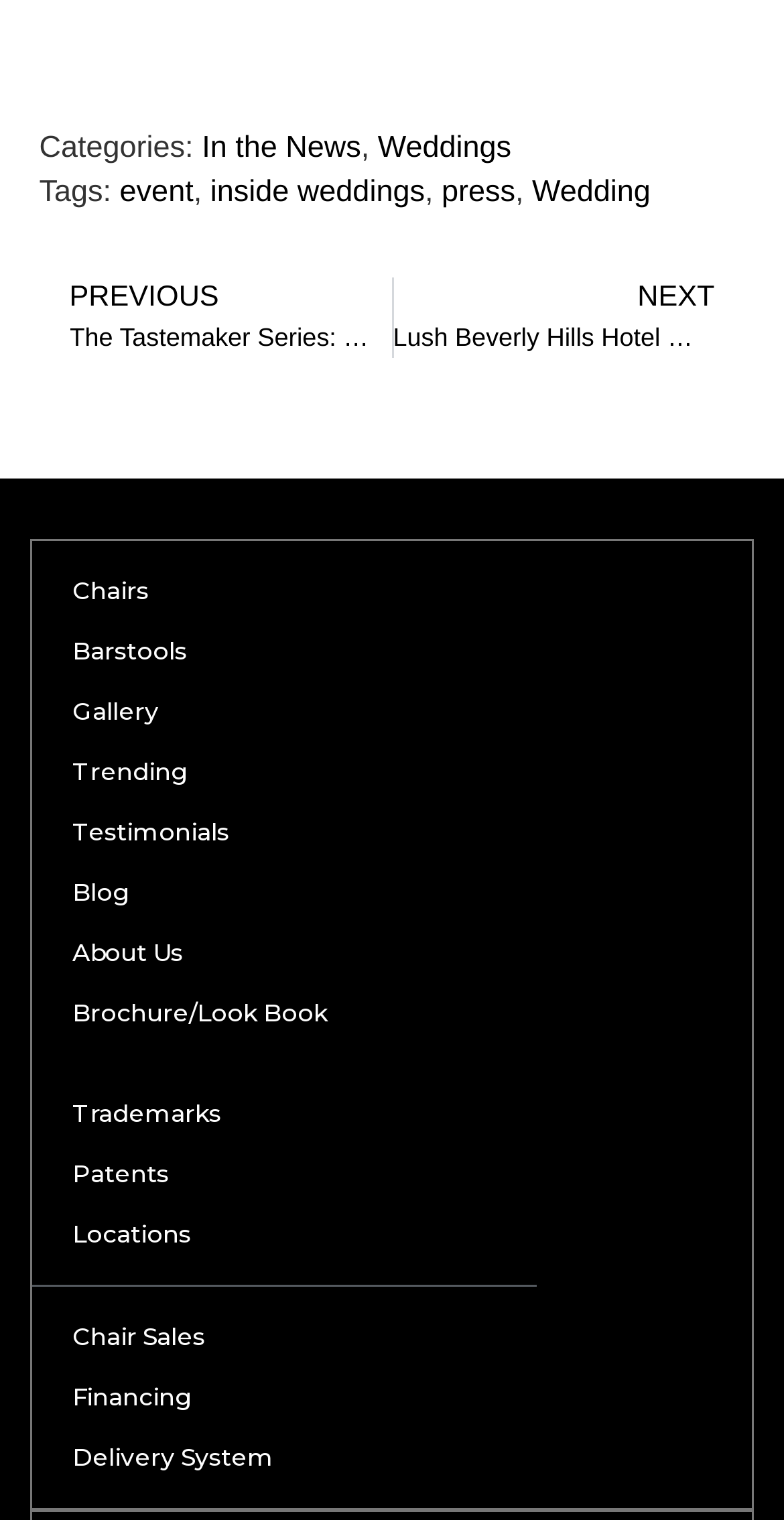Please specify the bounding box coordinates of the clickable section necessary to execute the following command: "Learn about the Company".

[0.041, 0.607, 0.959, 0.647]